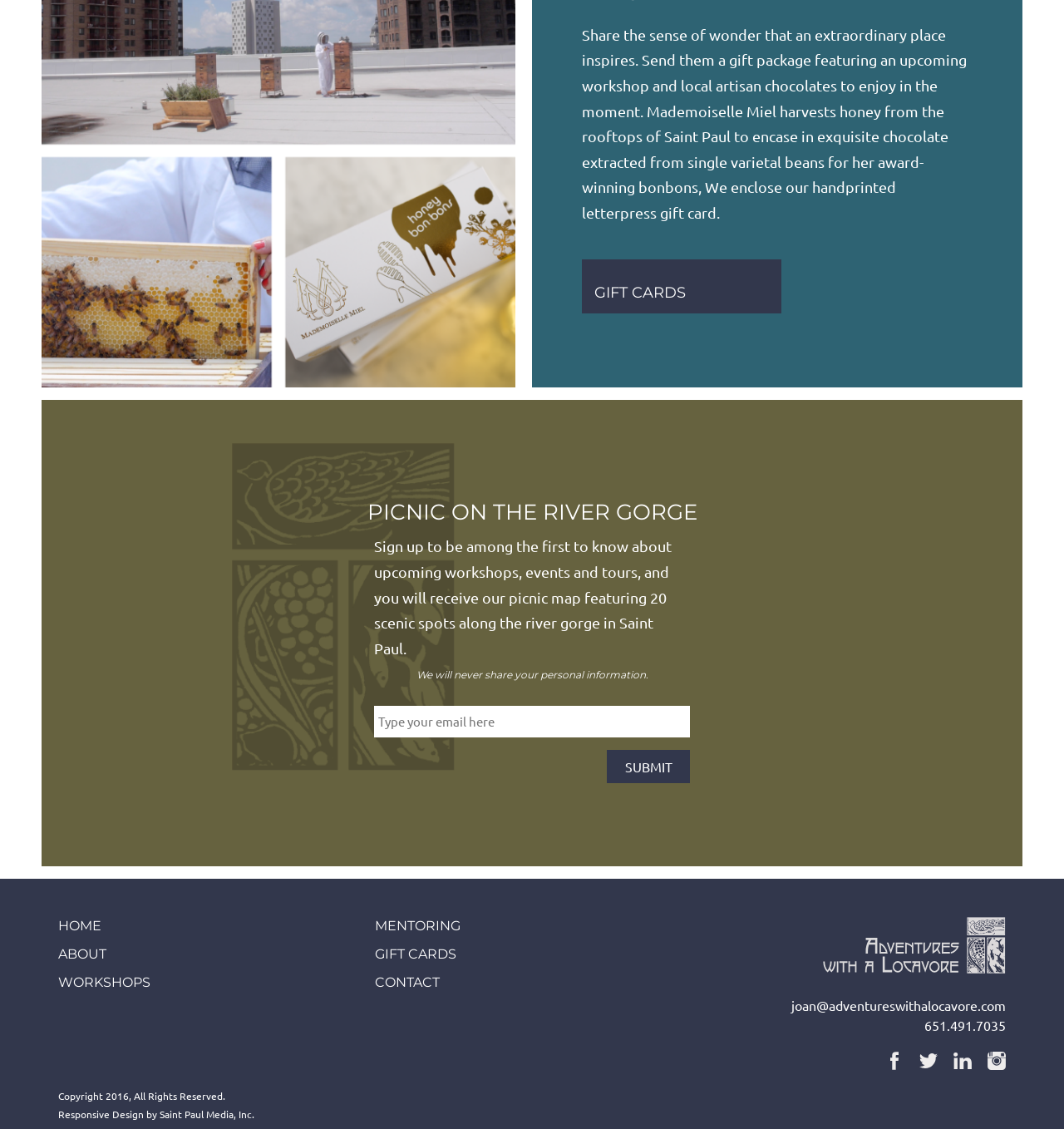Specify the bounding box coordinates of the region I need to click to perform the following instruction: "Click the 'SUBMIT' button". The coordinates must be four float numbers in the range of 0 to 1, i.e., [left, top, right, bottom].

[0.587, 0.672, 0.632, 0.686]